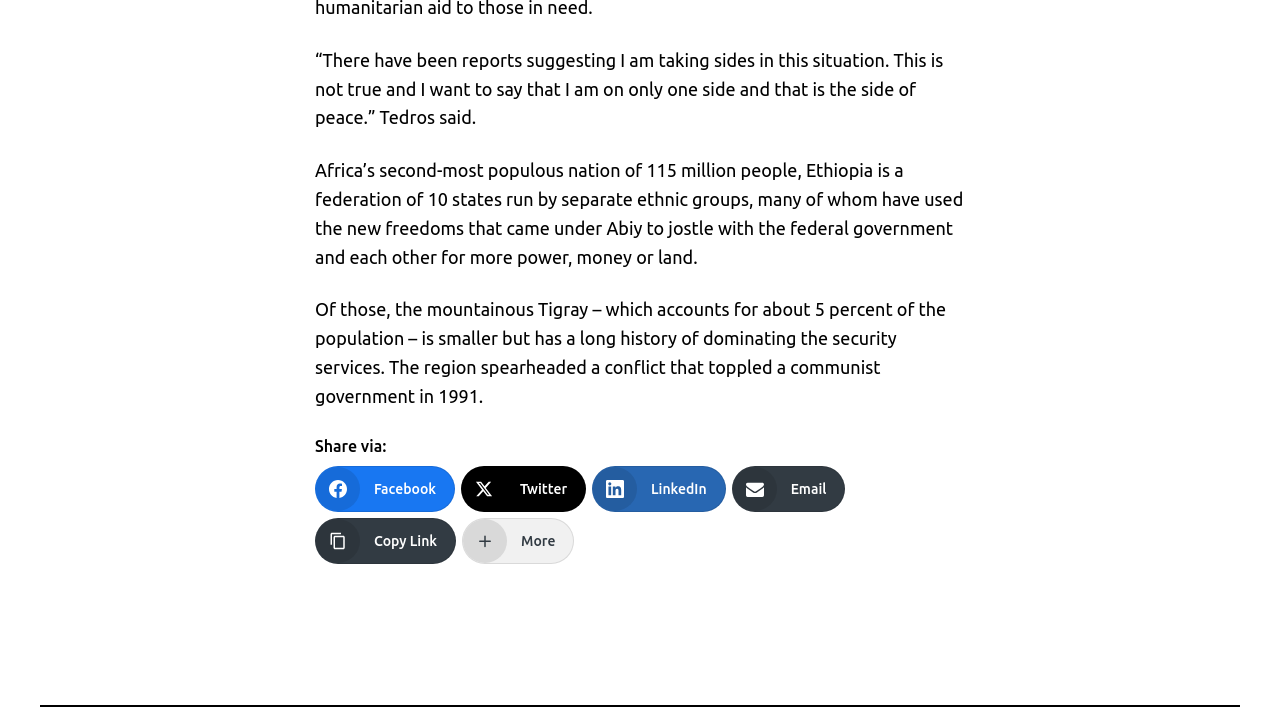What is the population of Ethiopia?
Please use the image to deliver a detailed and complete answer.

The text 'Africa’s second-most populous nation of 115 million people, Ethiopia...' indicates that the population of Ethiopia is 115 million people.